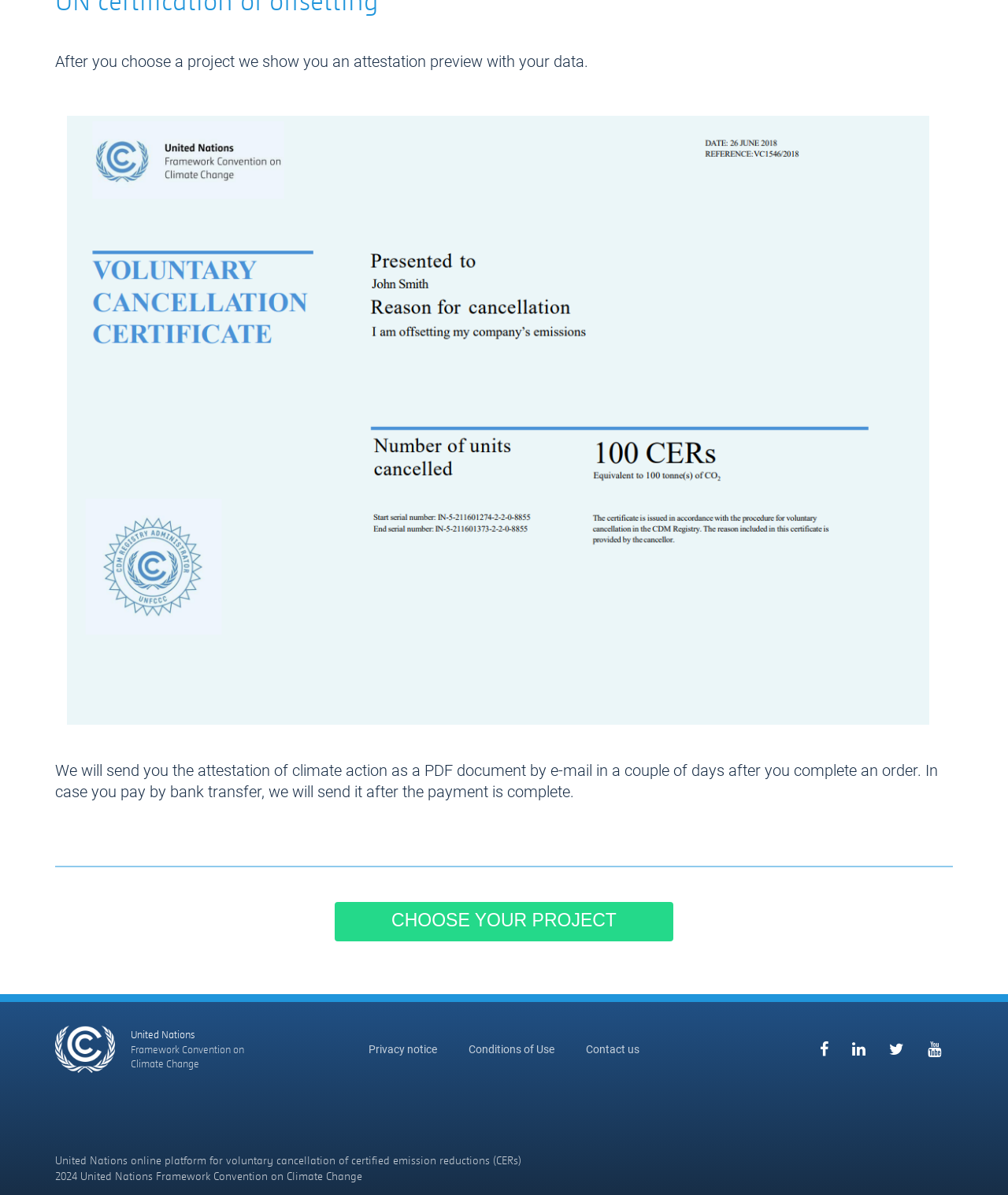Please identify the bounding box coordinates of the region to click in order to complete the given instruction: "Follow on Facebook". The coordinates should be four float numbers between 0 and 1, i.e., [left, top, right, bottom].

[0.809, 0.865, 0.826, 0.891]